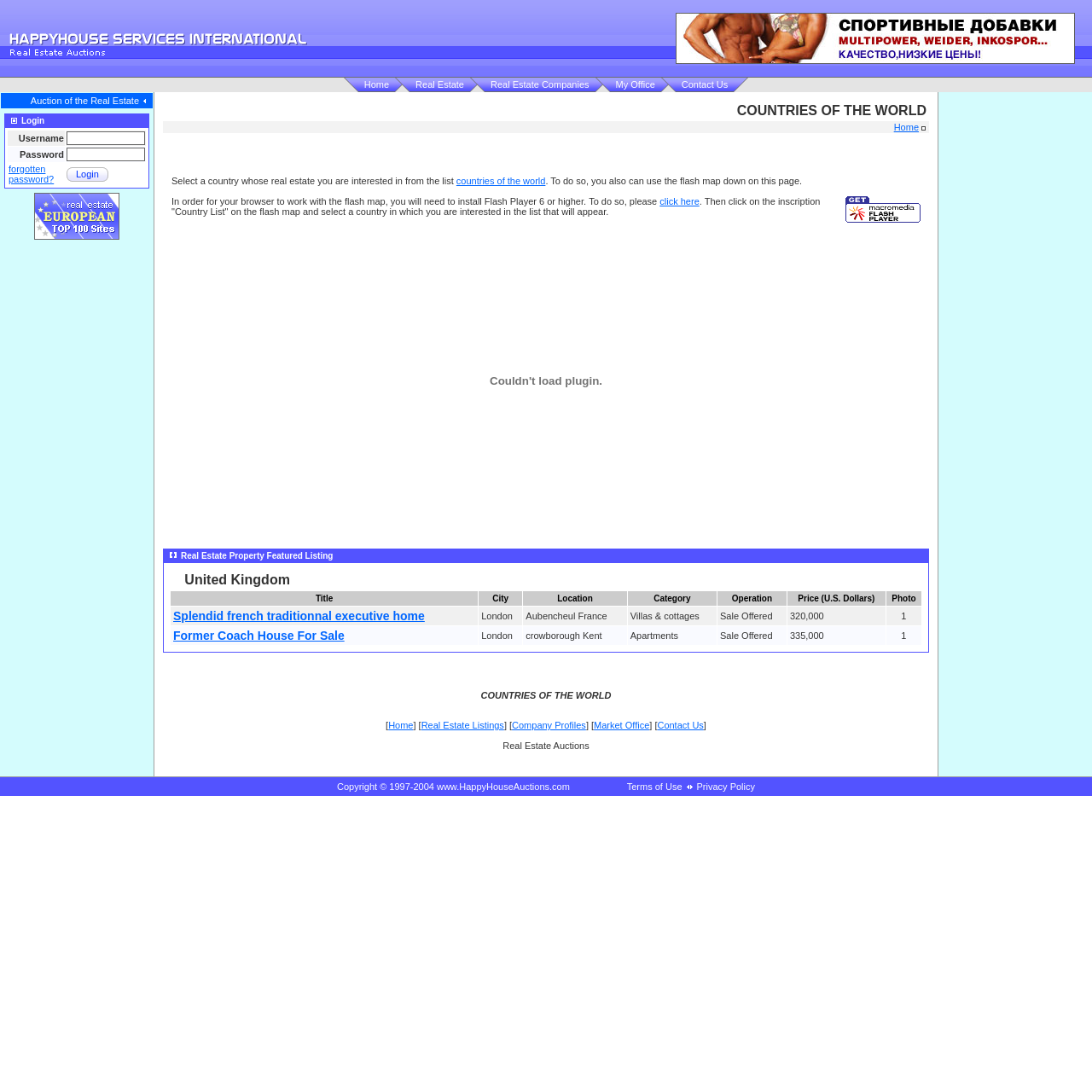Identify the bounding box coordinates of the part that should be clicked to carry out this instruction: "Enter username and password to login".

[0.061, 0.12, 0.133, 0.133]